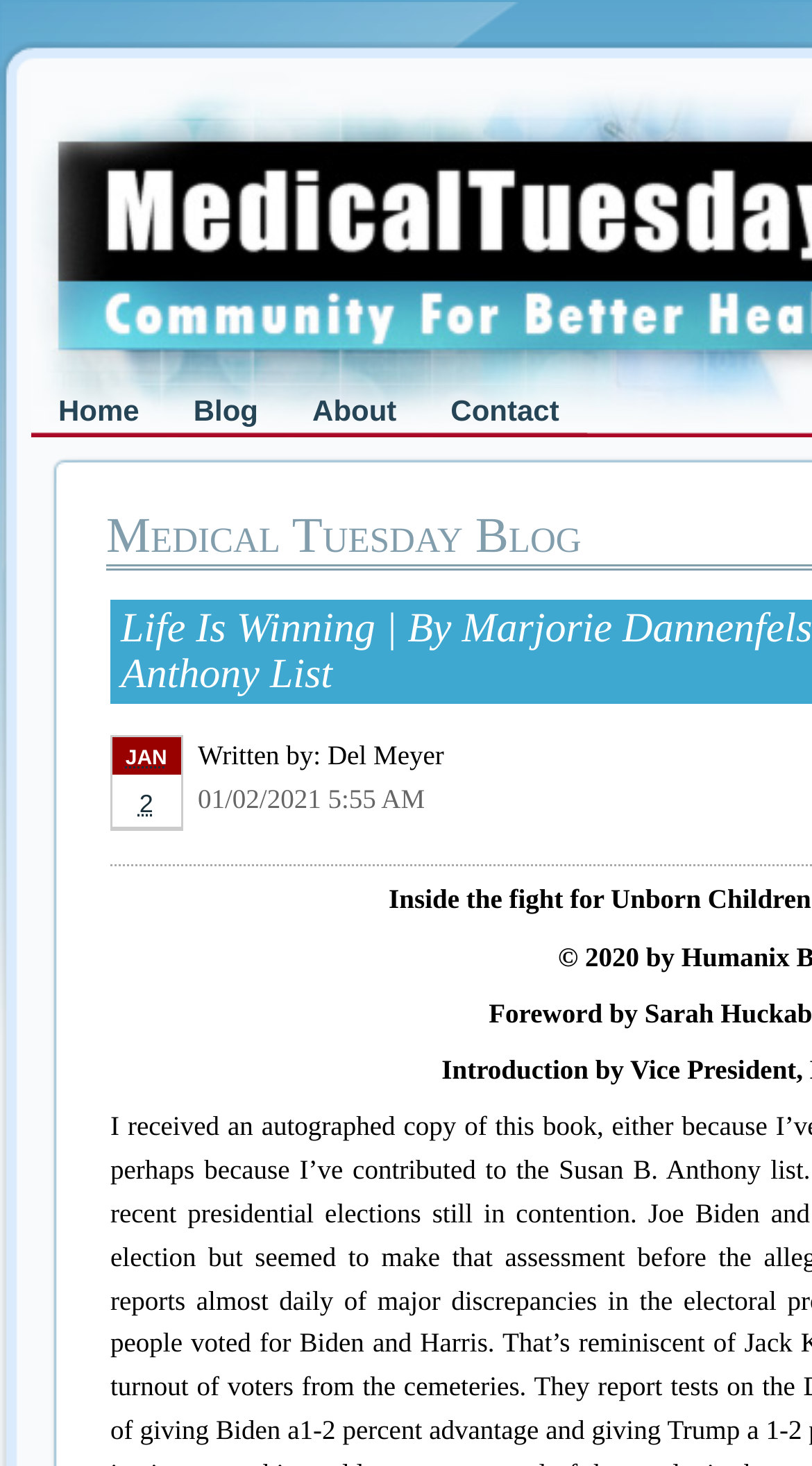What is the purpose of the webpage?
Please provide a single word or phrase in response based on the screenshot.

Community for better healthcare